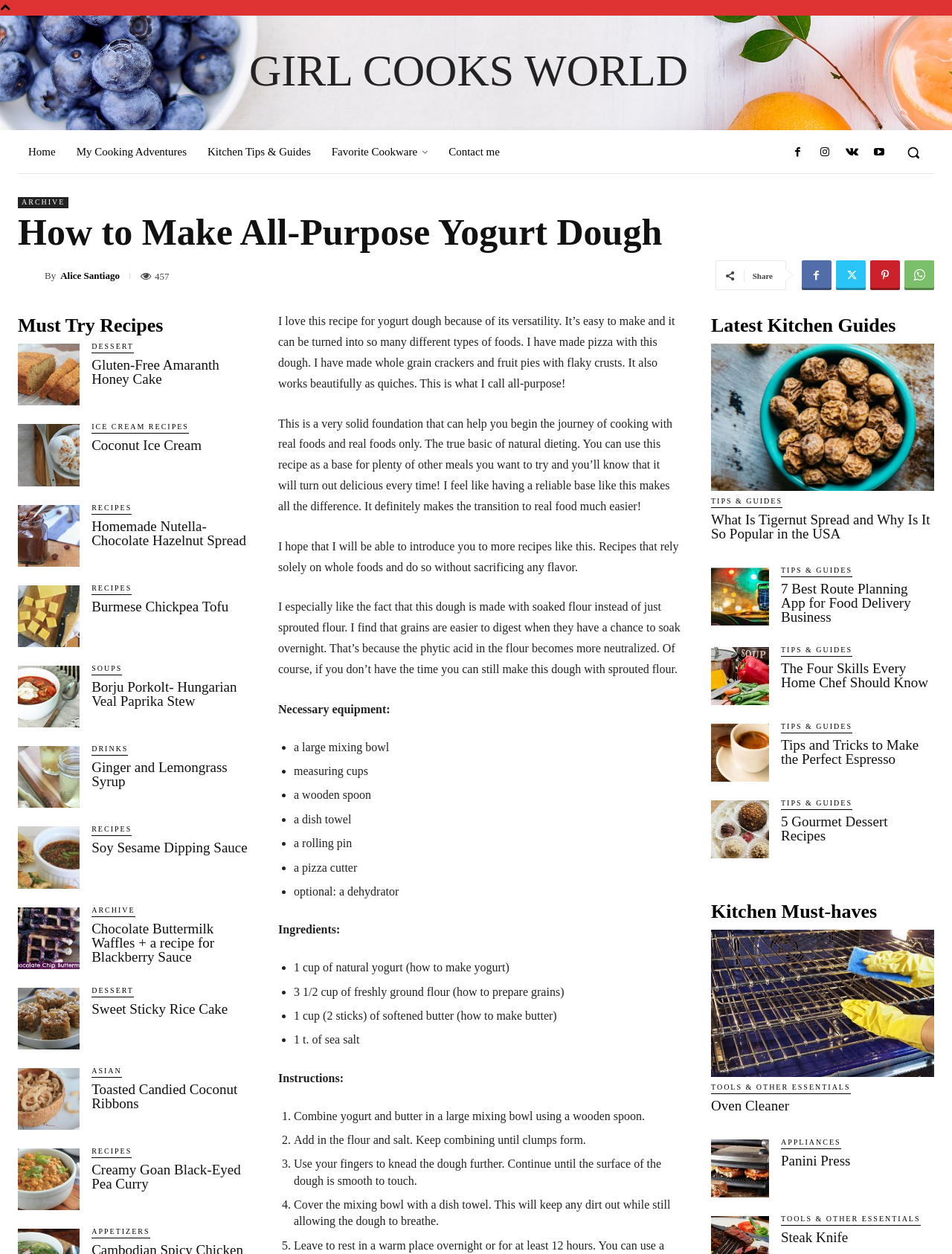Provide the bounding box coordinates for the area that should be clicked to complete the instruction: "search using the search button".

[0.938, 0.105, 0.981, 0.138]